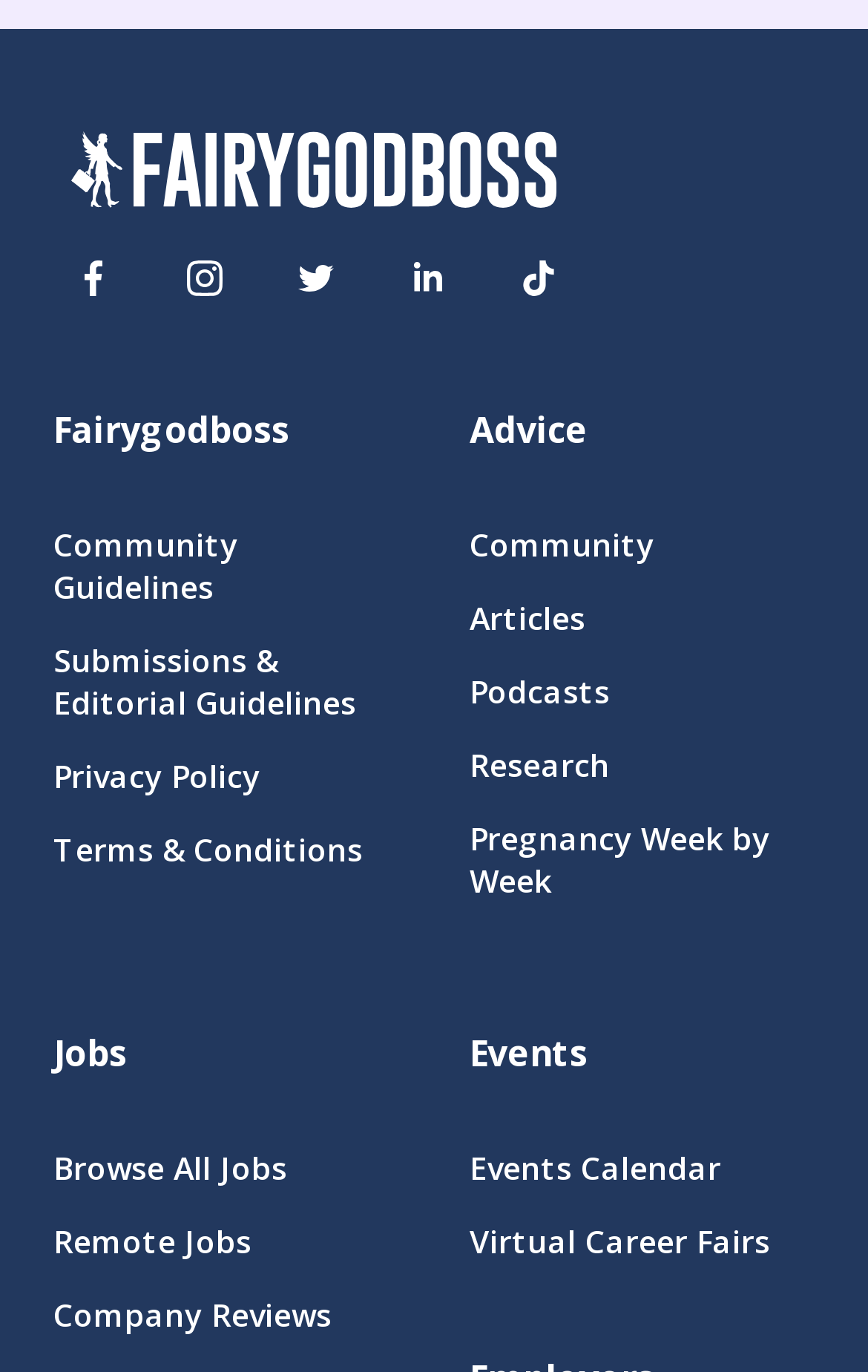Determine the bounding box coordinates of the element's region needed to click to follow the instruction: "Check out Fairygodboss on Twitter". Provide these coordinates as four float numbers between 0 and 1, formatted as [left, top, right, bottom].

[0.313, 0.171, 0.415, 0.236]